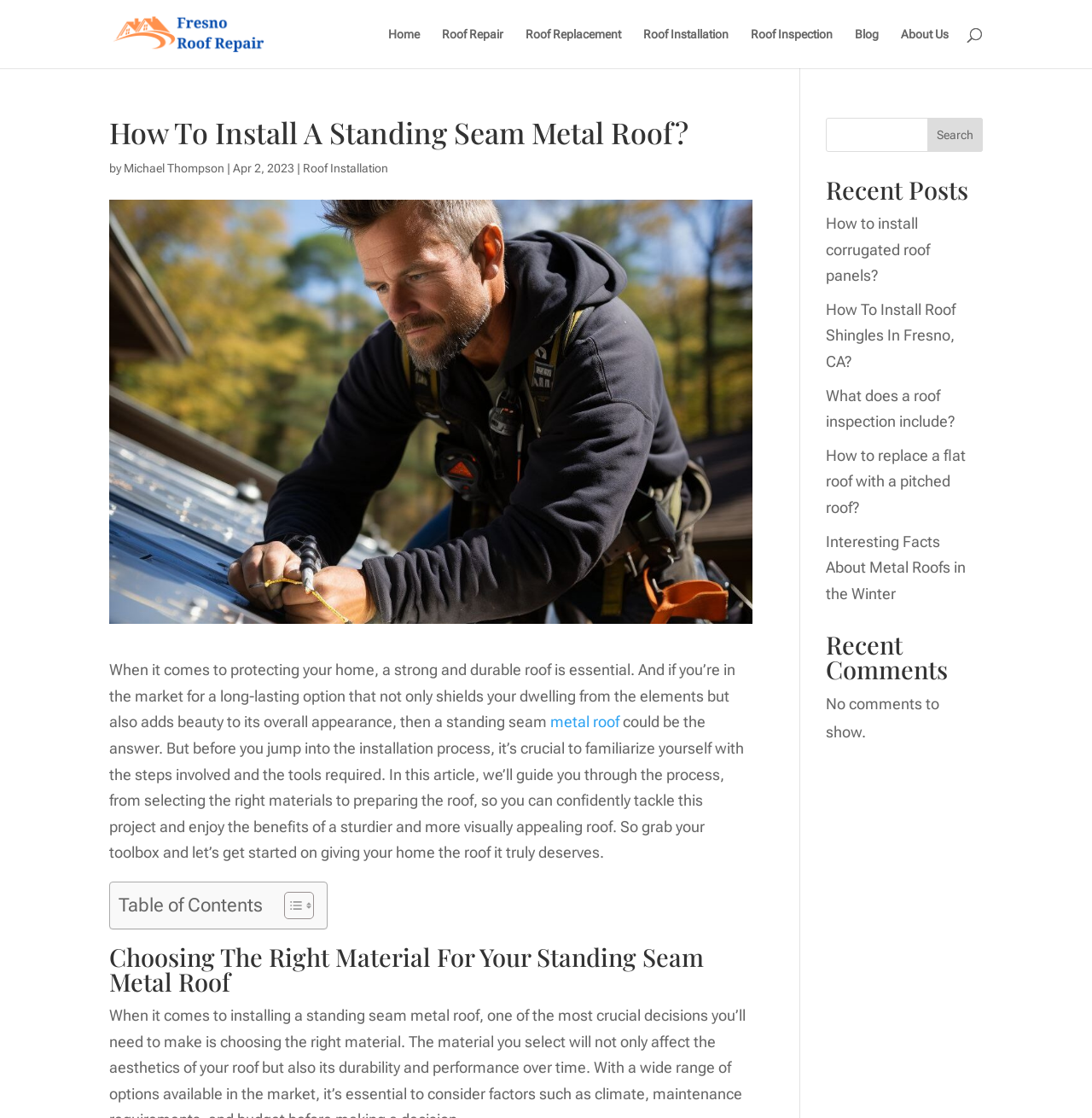Is there a search function on the webpage?
Please use the visual content to give a single word or phrase answer.

Yes